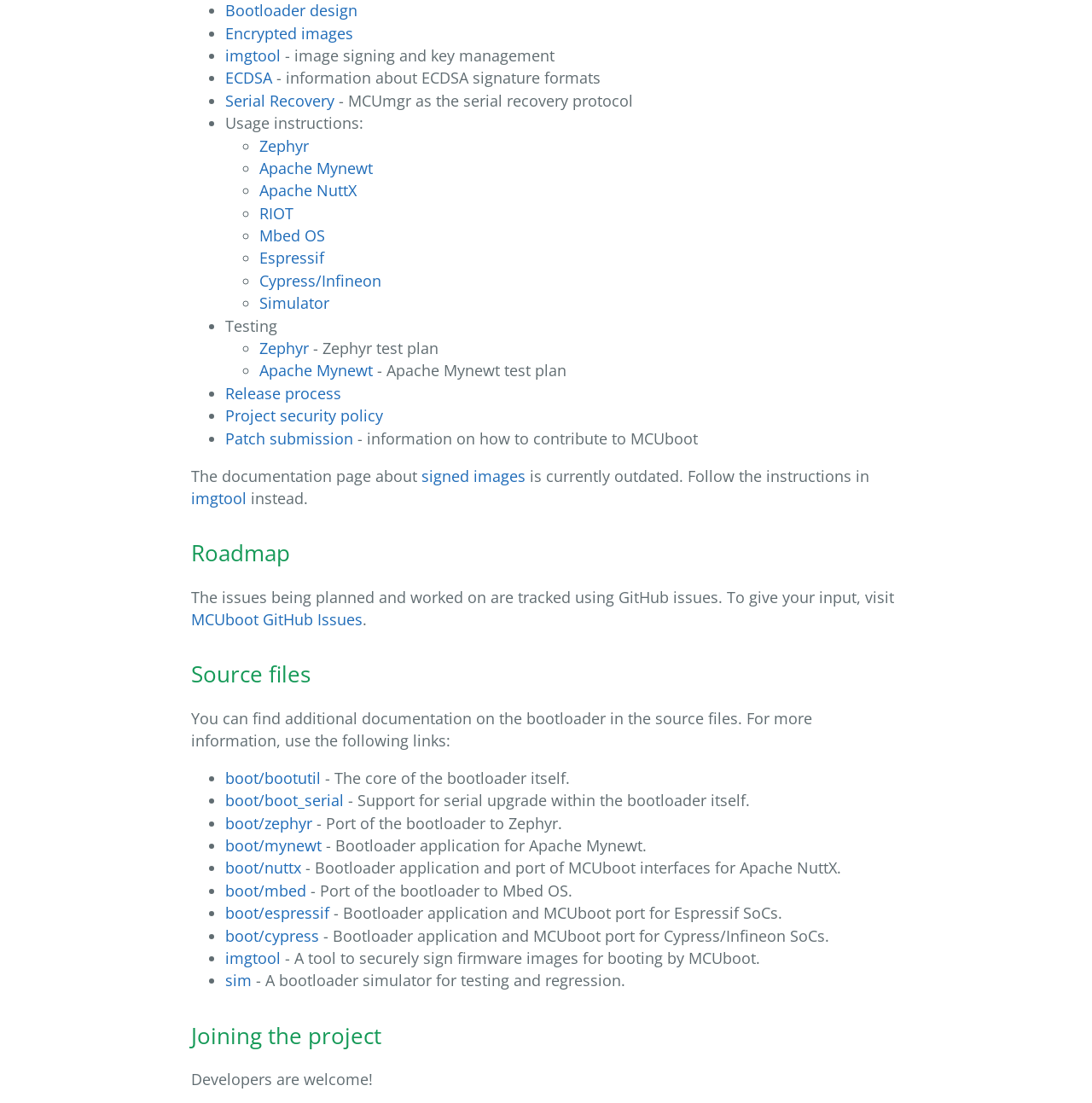Identify the bounding box coordinates for the region of the element that should be clicked to carry out the instruction: "Follow the link to imgtool". The bounding box coordinates should be four float numbers between 0 and 1, i.e., [left, top, right, bottom].

[0.206, 0.041, 0.257, 0.06]